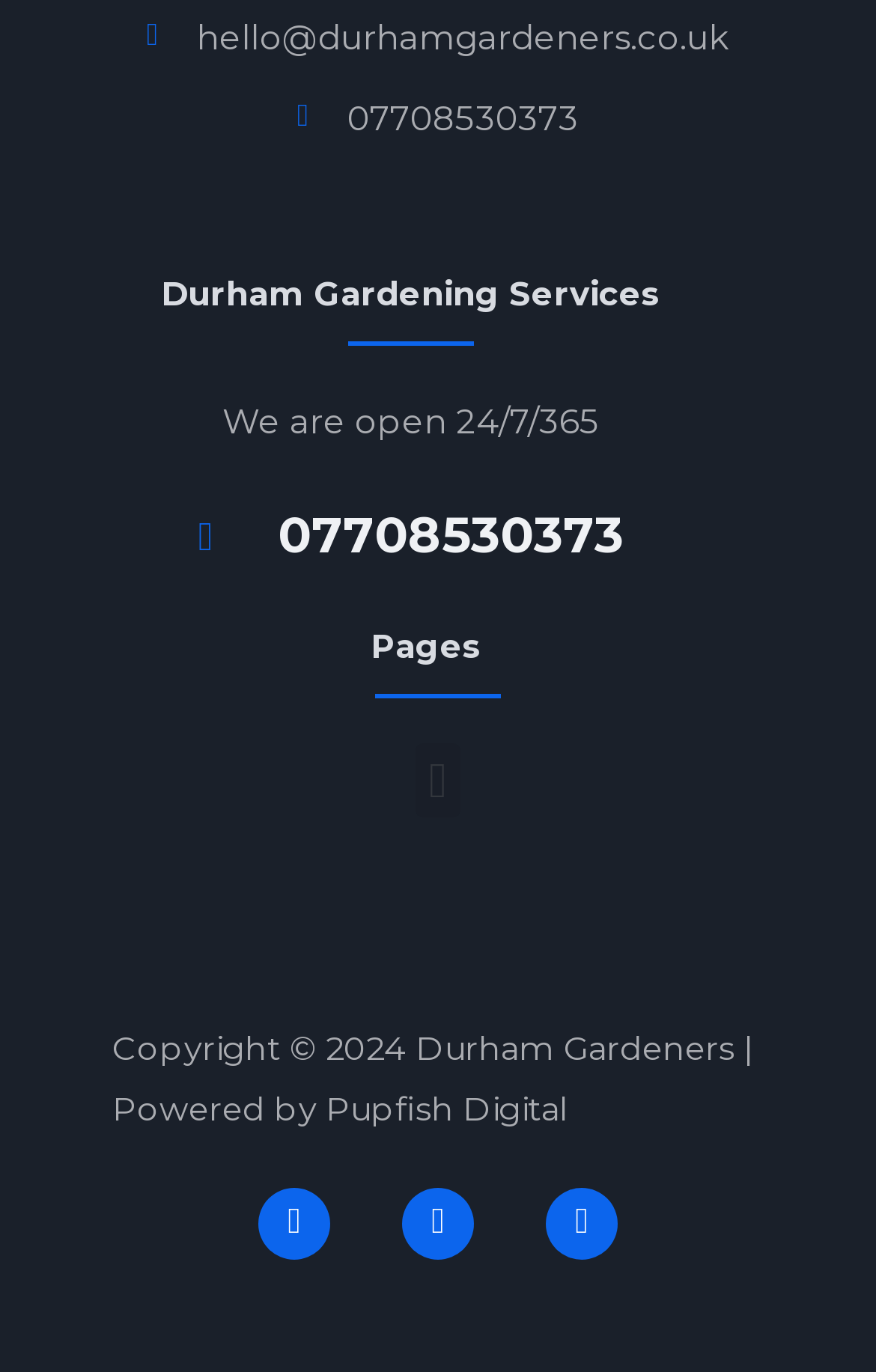Determine the bounding box coordinates of the clickable region to follow the instruction: "Visit the copyright page".

[0.128, 0.75, 0.862, 0.824]